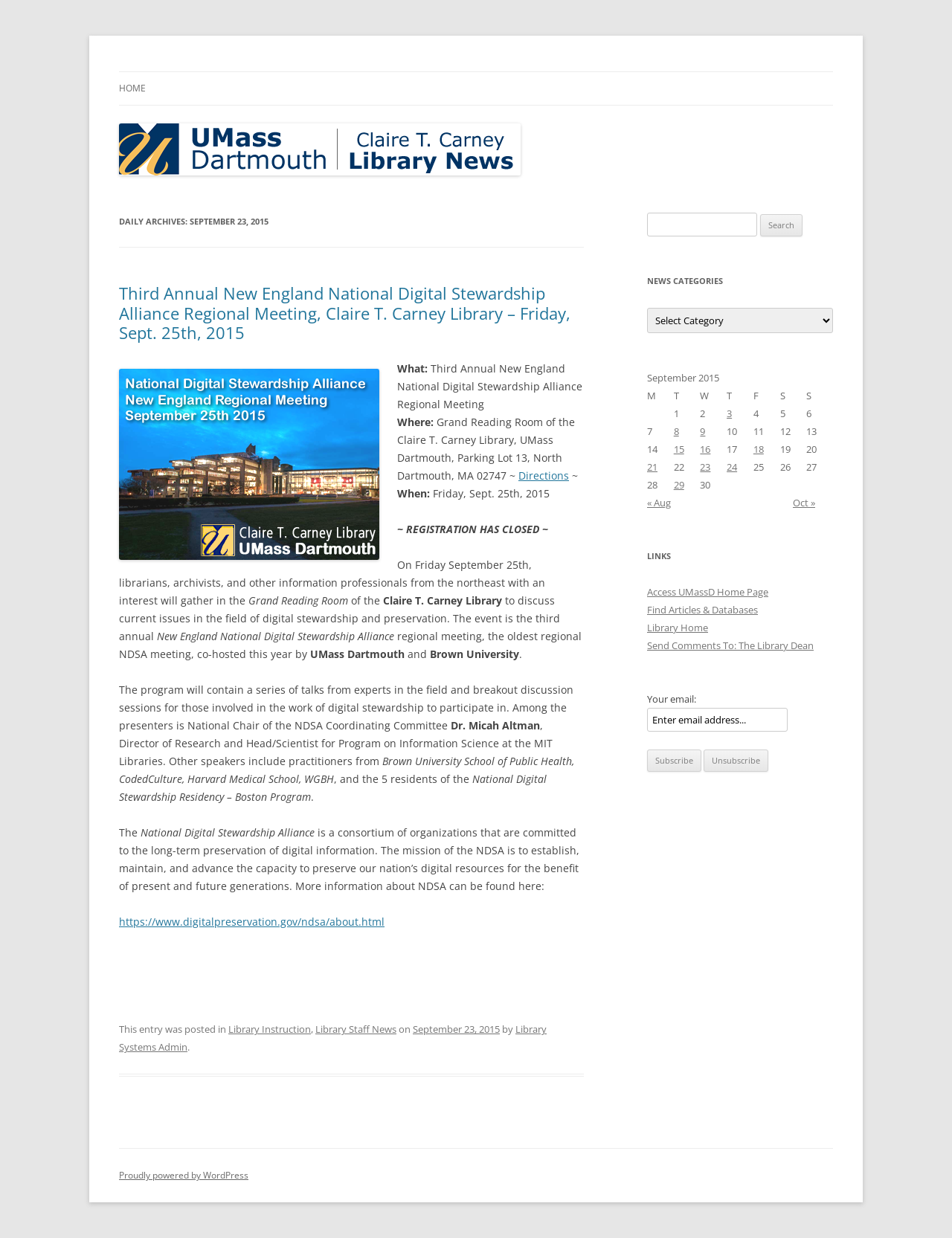Extract the main title from the webpage and generate its text.

University Library News Blog